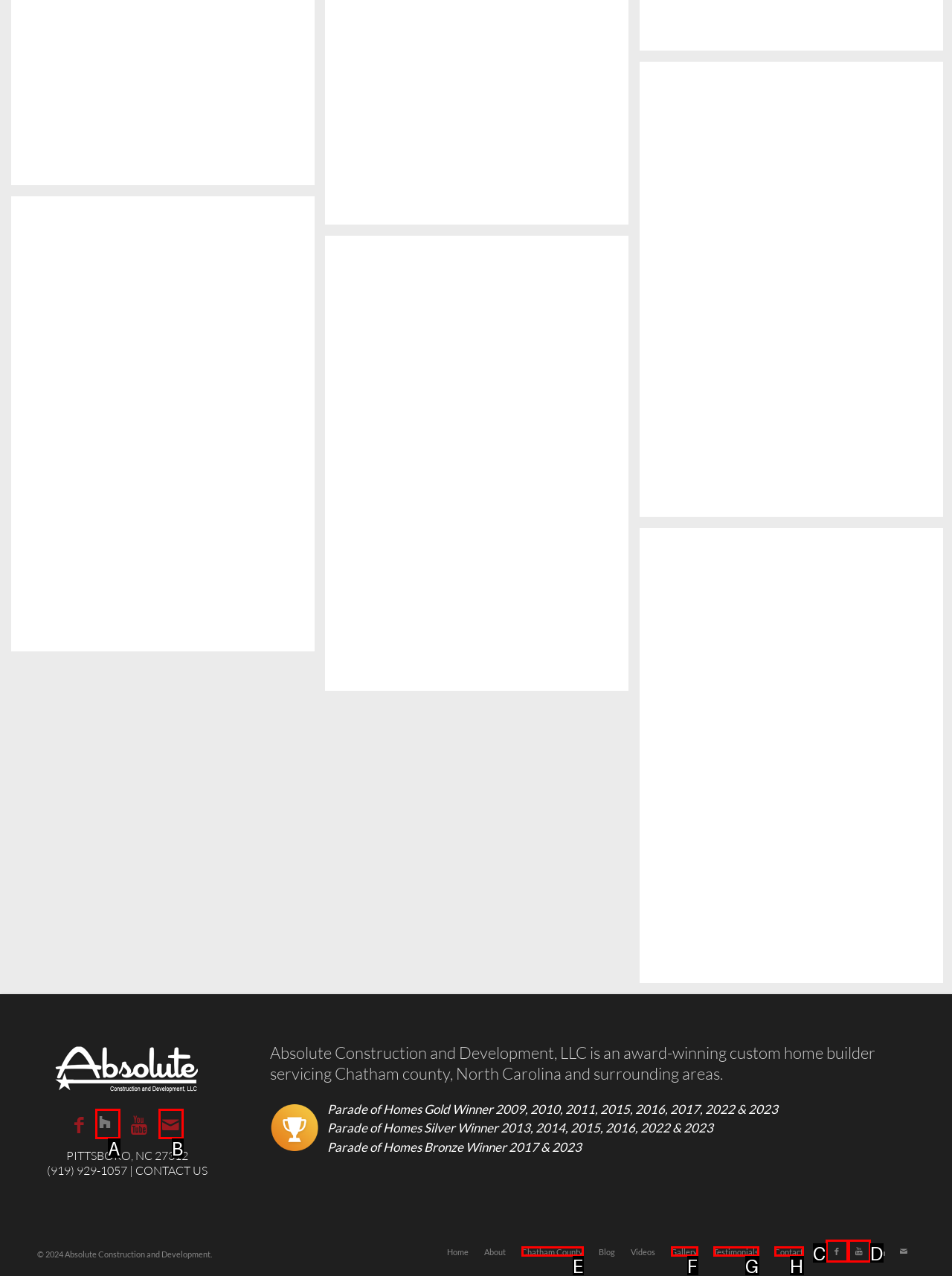Find the HTML element that suits the description: Chatham County
Indicate your answer with the letter of the matching option from the choices provided.

E